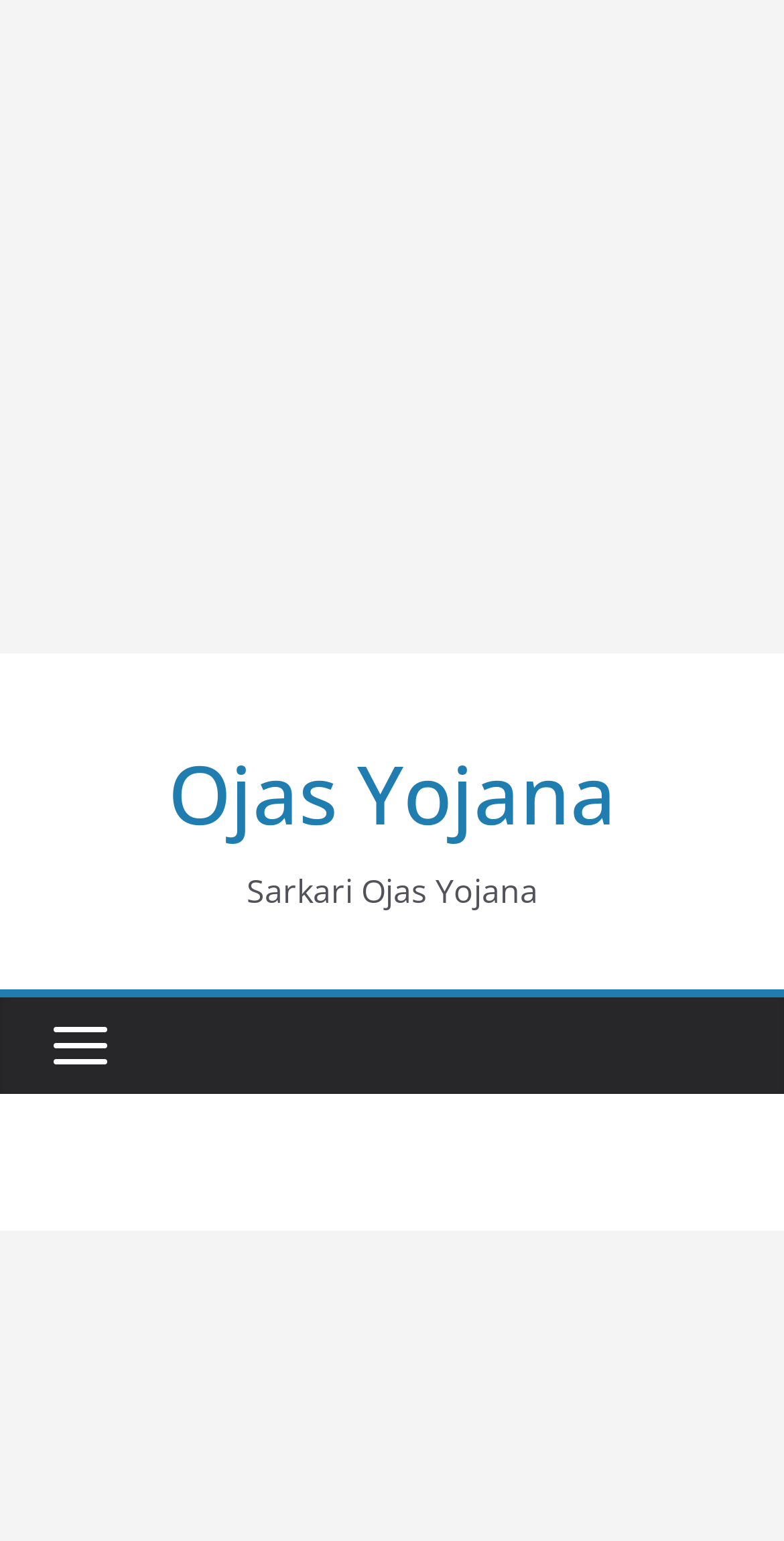Bounding box coordinates are specified in the format (top-left x, top-left y, bottom-right x, bottom-right y). All values are floating point numbers bounded between 0 and 1. Please provide the bounding box coordinate of the region this sentence describes: parent_node: Search name="s"

None